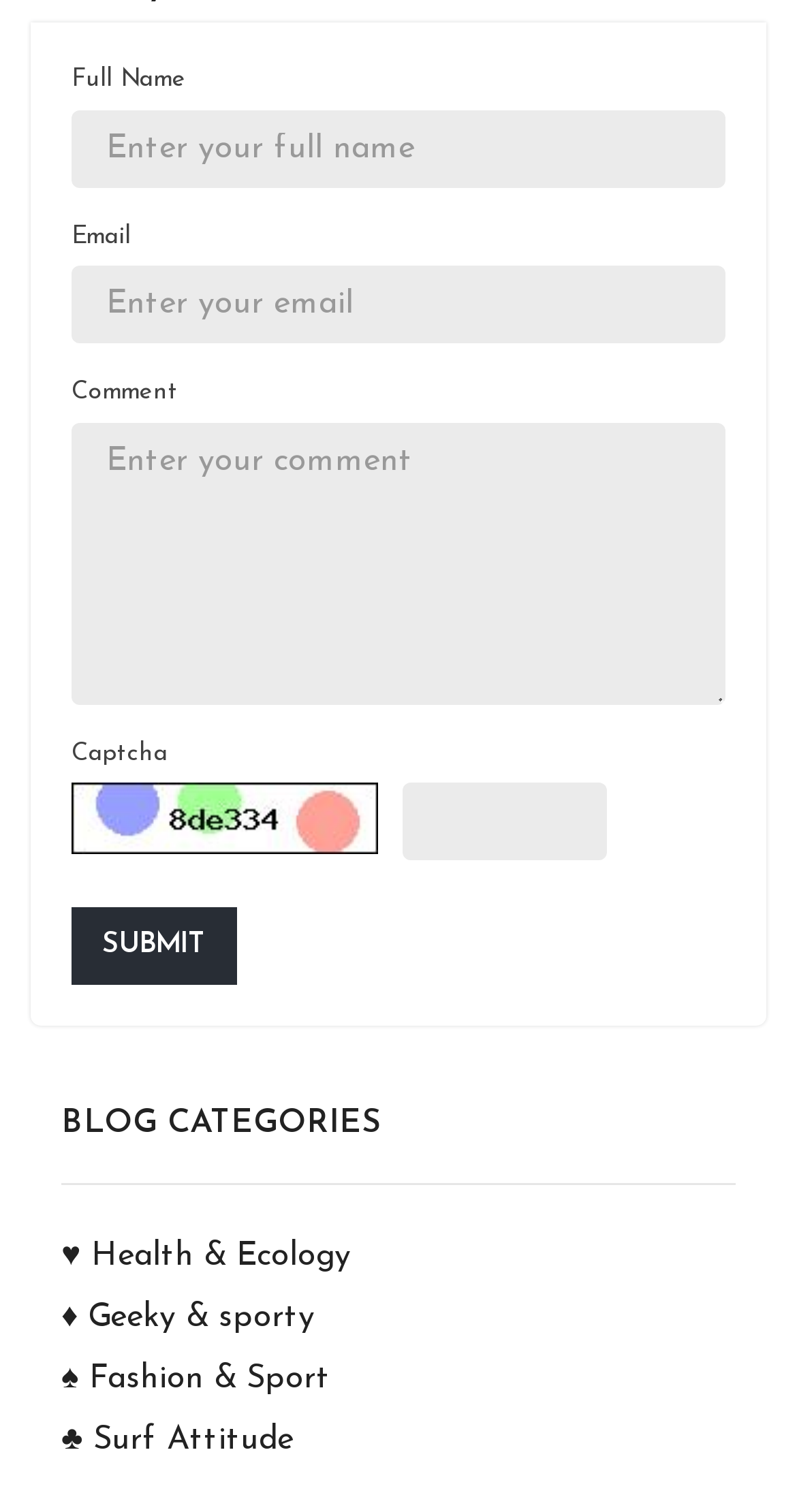Please specify the bounding box coordinates of the clickable region to carry out the following instruction: "Write a comment". The coordinates should be four float numbers between 0 and 1, in the format [left, top, right, bottom].

[0.09, 0.279, 0.91, 0.466]